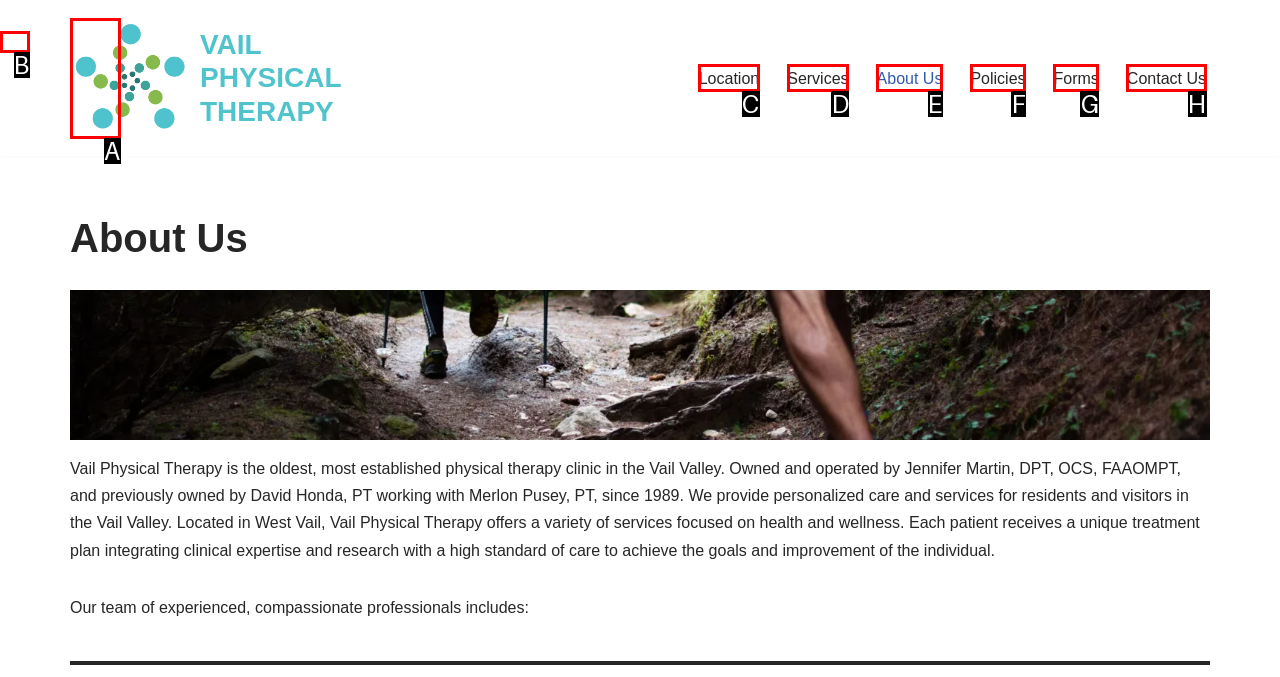What option should I click on to execute the task: skip to content? Give the letter from the available choices.

B